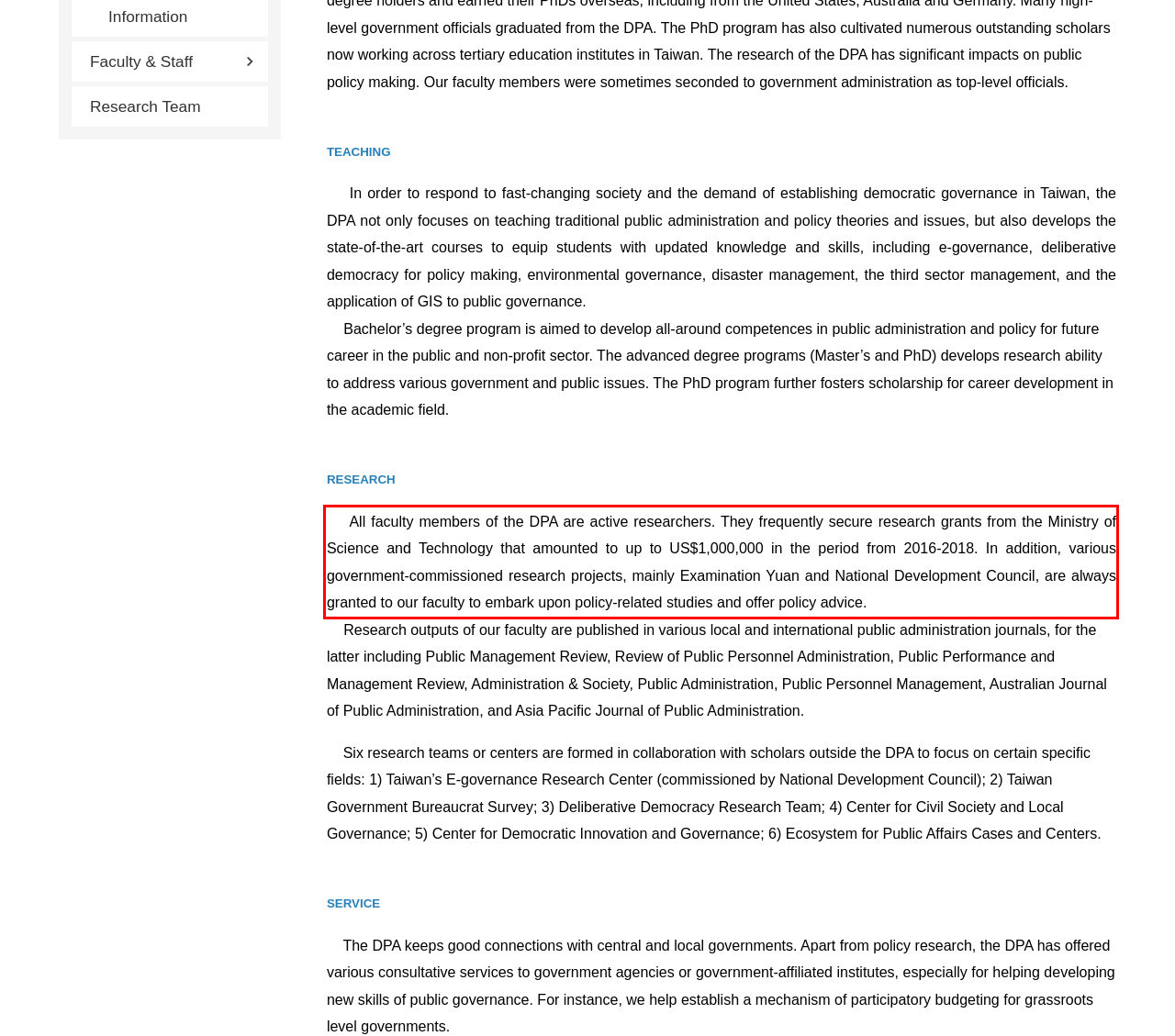Please identify and extract the text content from the UI element encased in a red bounding box on the provided webpage screenshot.

All faculty members of the DPA are active researchers. They frequently secure research grants from the Ministry of Science and Technology that amounted to up to US$1,000,000 in the period from 2016-2018. In addition, various government-commissioned research projects, mainly Examination Yuan and National Development Council, are always granted to our faculty to embark upon policy-related studies and offer policy advice.